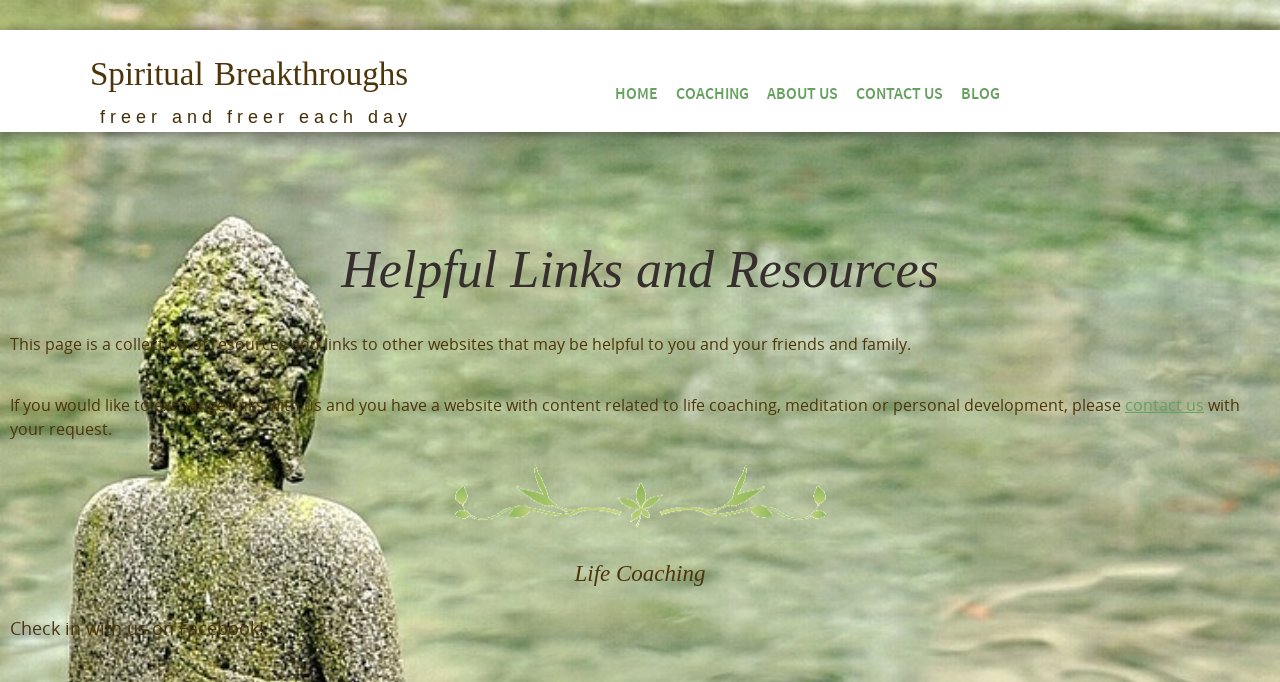Identify the bounding box coordinates for the element that needs to be clicked to fulfill this instruction: "Check Facebook page". Provide the coordinates in the format of four float numbers between 0 and 1: [left, top, right, bottom].

[0.008, 0.903, 0.206, 0.938]